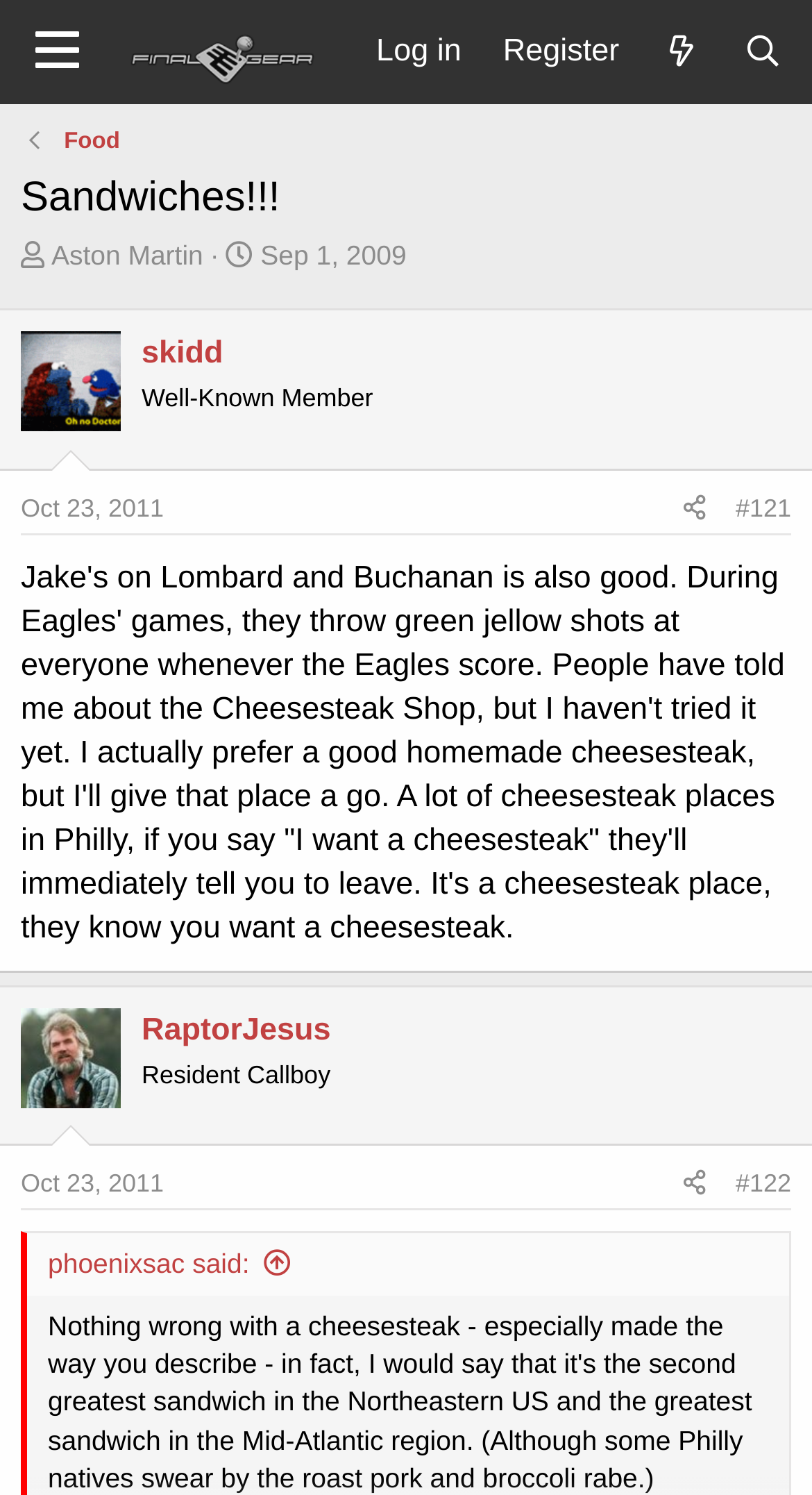Describe the webpage meticulously, covering all significant aspects.

This webpage appears to be a forum discussion thread on the topic of sandwiches. At the top, there is a menu button on the left and a series of links to the forum's main page, login, register, what's new, and search on the right. Below this, there is a heading that reads "Sandwiches!!!" and a link to the "Food" category.

The main content of the page is divided into sections, each containing a post from a different user. The first post is from a user named "skidd" and includes a heading with the user's name and a link to their profile. Below this, there is a block of text that discusses the user's experience with cheesesteaks in Philadelphia.

To the right of the text, there is a heading that indicates the user's status as a "Well-Known Member". Below this, there are links to share the post and to view the original post number (#121).

The next section is a response to the original post from a user named "RaptorJesus". This section includes a heading with the user's name and a link to their profile, as well as a block of text that responds to the original post. Again, to the right of the text, there is a heading that indicates the user's status as a "Resident Callboy".

The page continues with additional posts from other users, each with their own heading, text, and links to share and view the original post number. The posts are arranged in a vertical column, with each section separated by a small gap. There are no images on the page aside from the user profile pictures.